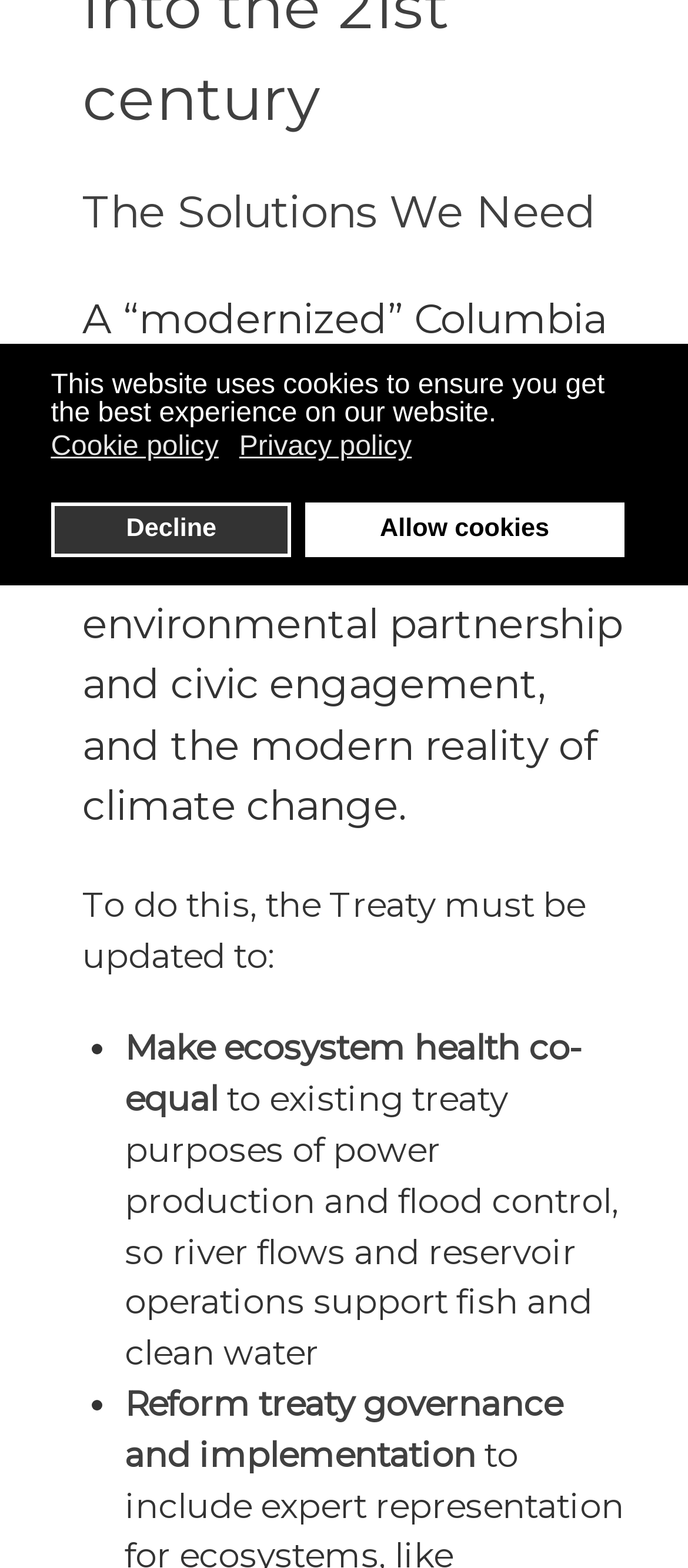Can you find the bounding box coordinates for the UI element given this description: "Cookie policy"? Provide the coordinates as four float numbers between 0 and 1: [left, top, right, bottom].

[0.074, 0.274, 0.326, 0.299]